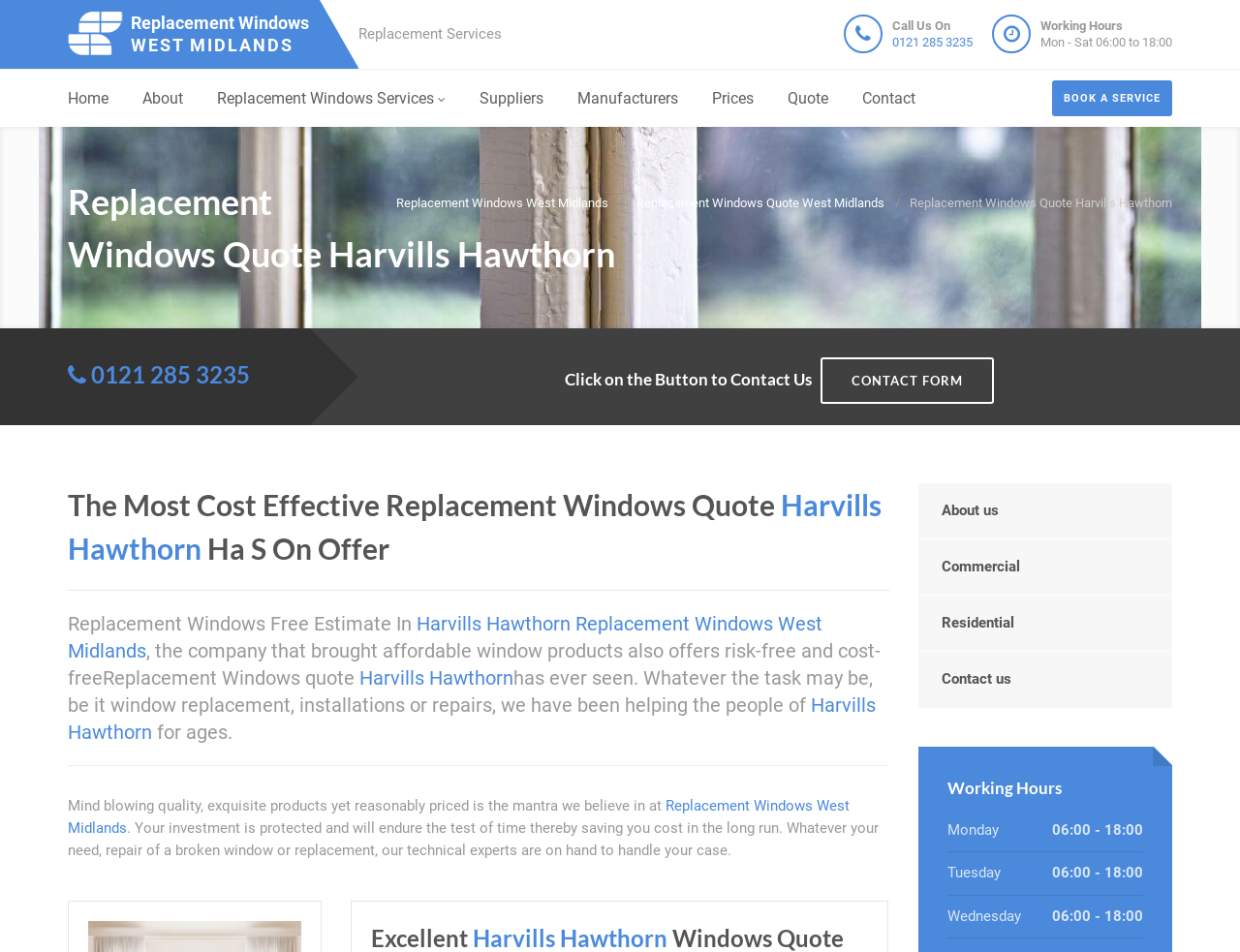Locate the bounding box coordinates of the area where you should click to accomplish the instruction: "Get a quote".

[0.635, 0.073, 0.668, 0.134]